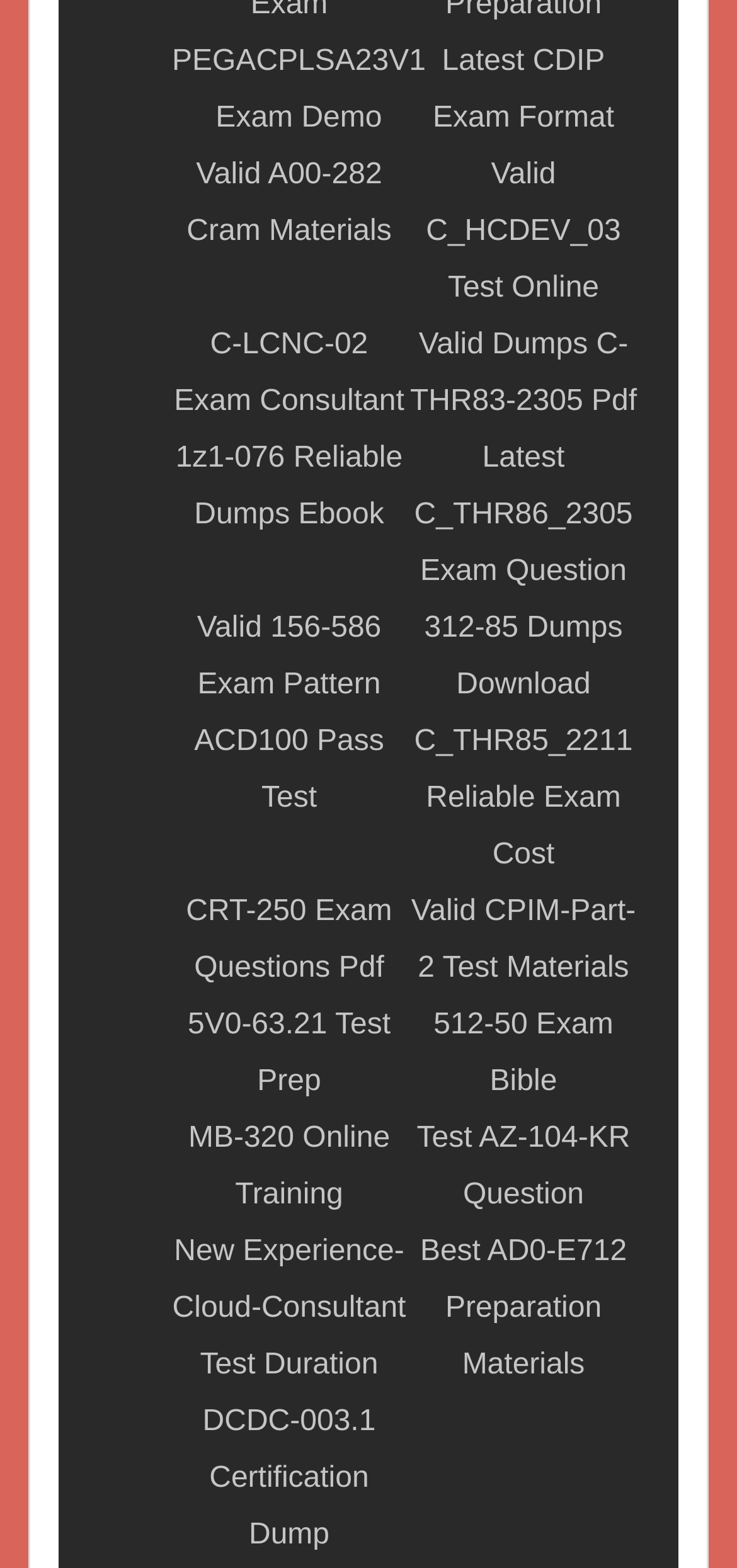Carefully examine the image and provide an in-depth answer to the question: Is there an exam demo for C_LCNC_02?

I searched the links on the webpage and found a link that says 'C_LCNC_02 Exam Consultant', which suggests that there is an exam demo available for C_LCNC_02.